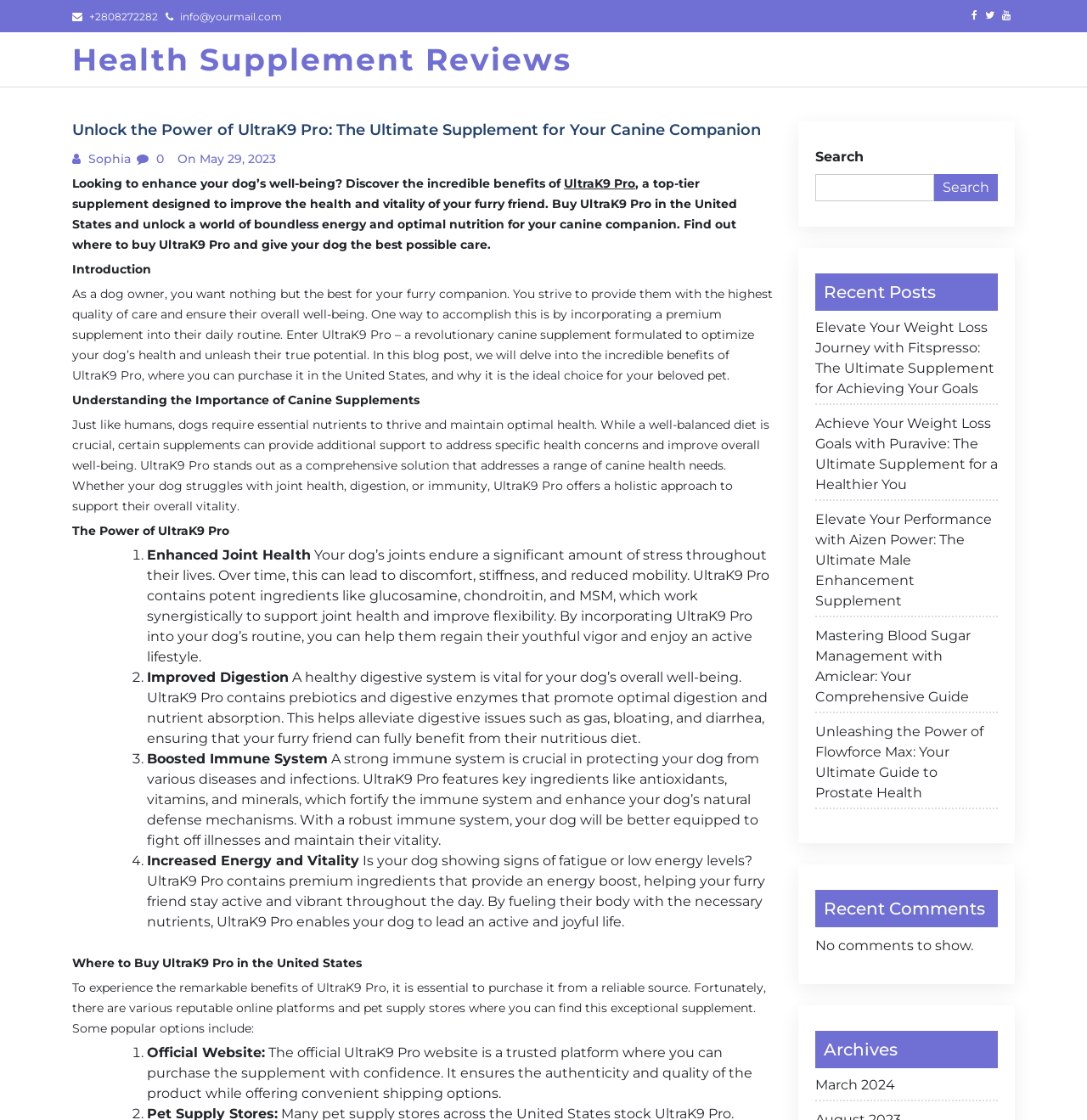Determine the bounding box coordinates of the area to click in order to meet this instruction: "View the archives for March 2024".

[0.75, 0.96, 0.918, 0.983]